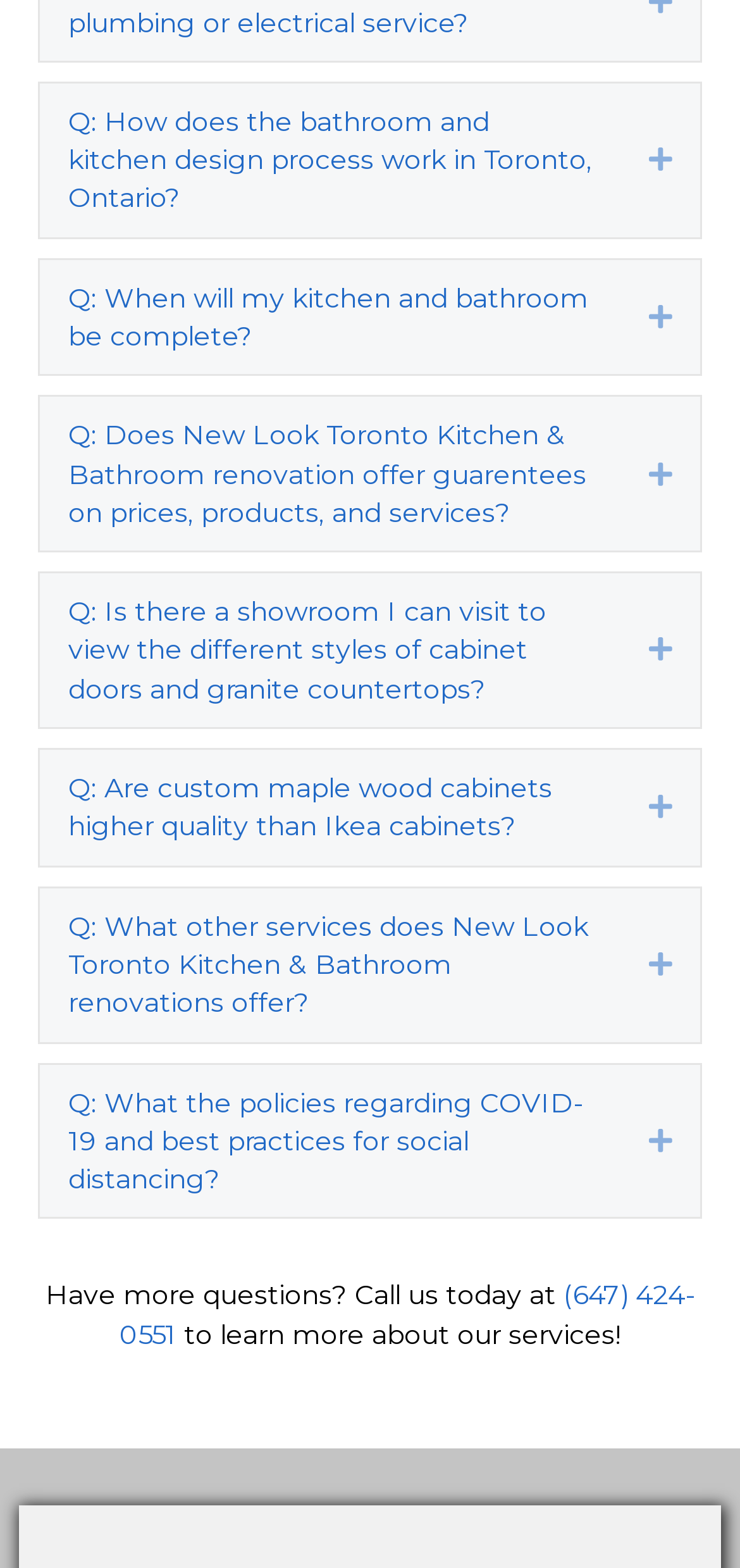Is there a physical location where customers can view products?
Based on the image, answer the question with a single word or brief phrase.

Yes